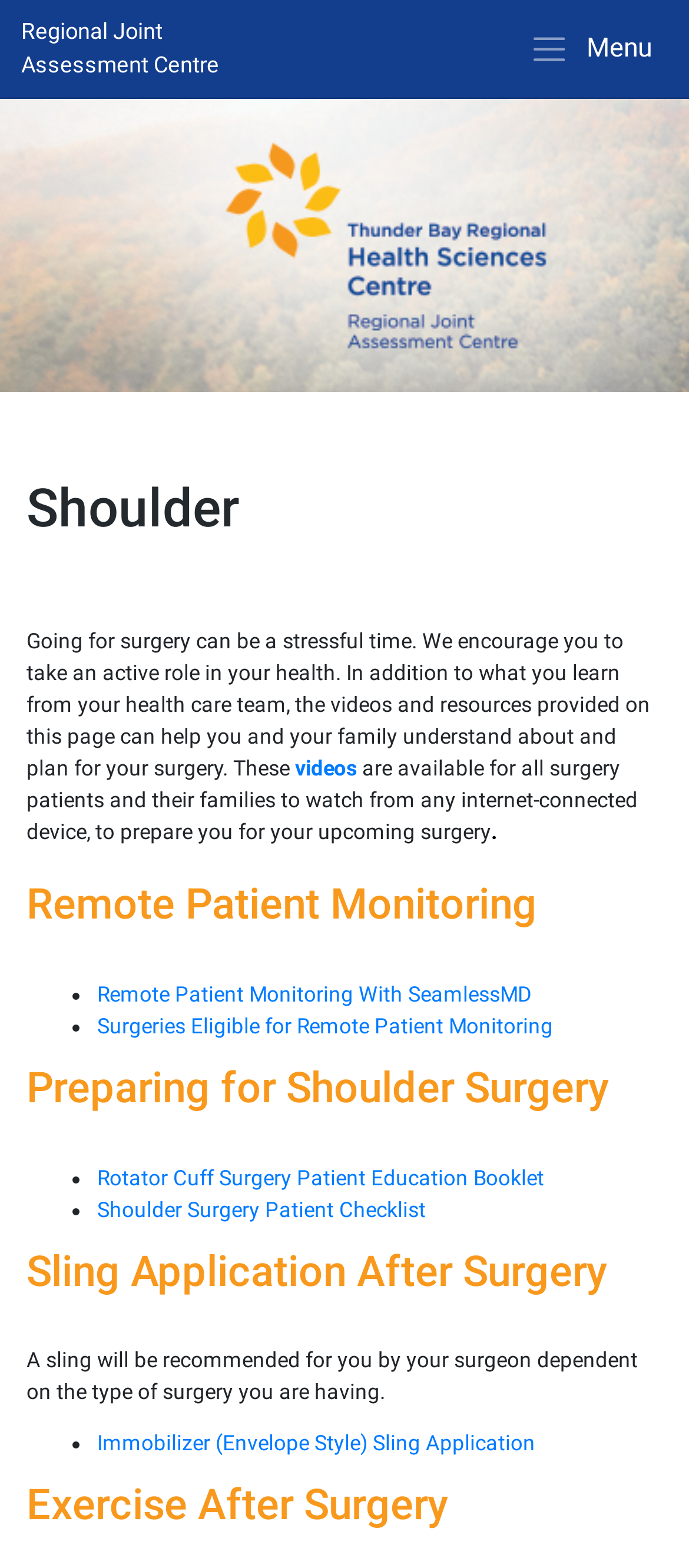What is the purpose of the videos provided on this page?
Please use the image to provide a one-word or short phrase answer.

Prepare for surgery